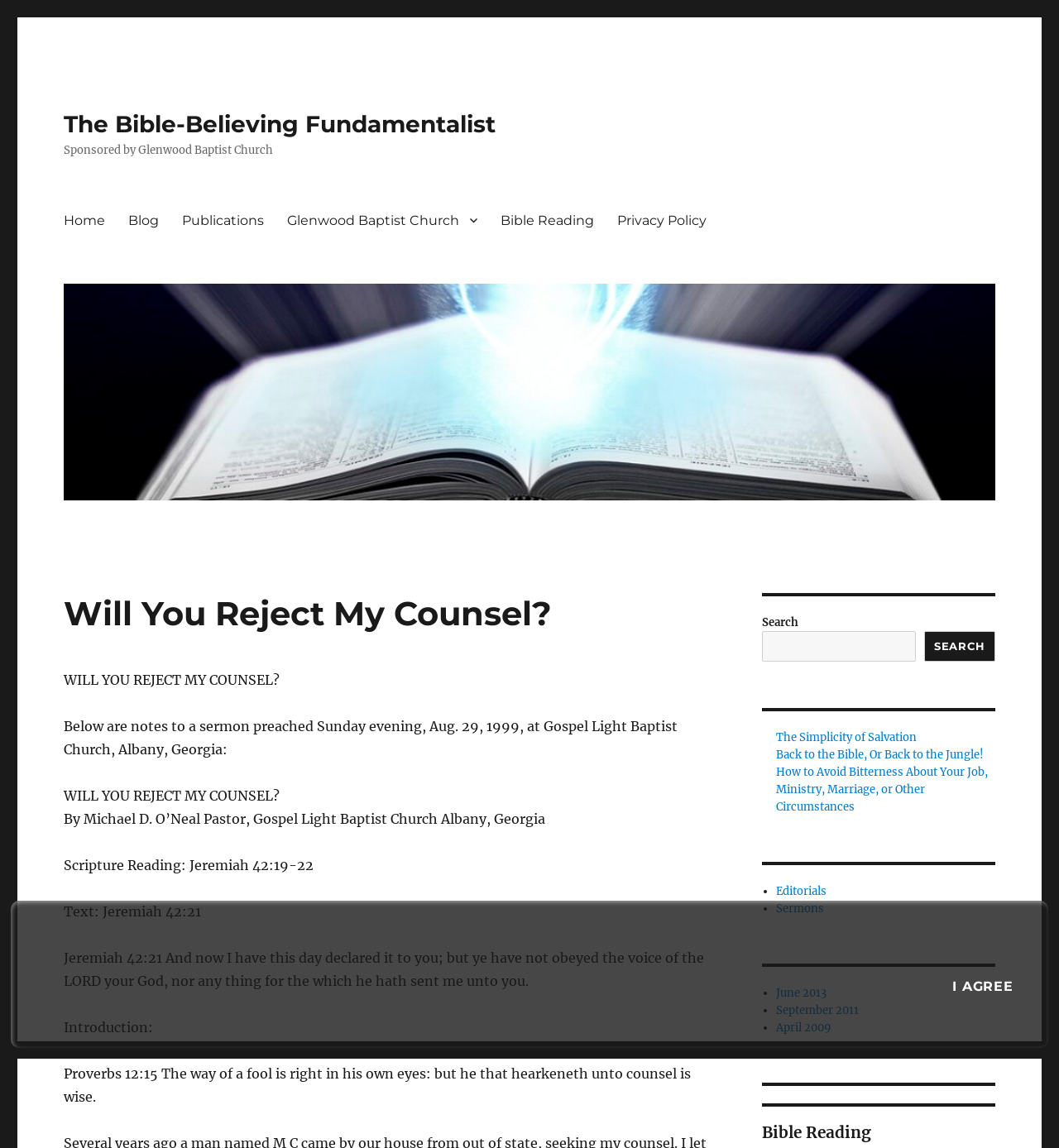Show the bounding box coordinates of the region that should be clicked to follow the instruction: "Contact us."

None